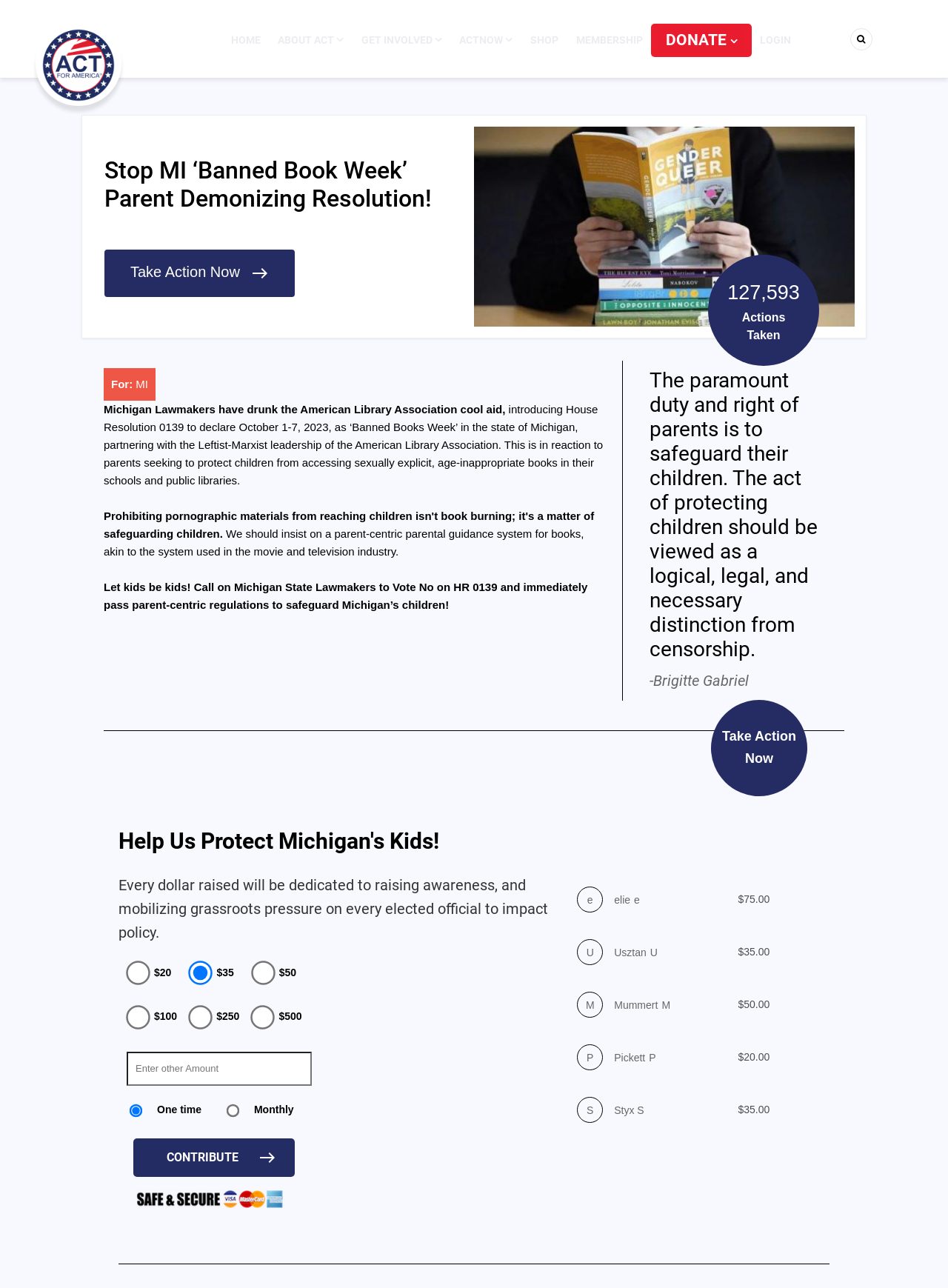What is the purpose of the 'Take Action Now' button?
By examining the image, provide a one-word or phrase answer.

To take action against HR 0139